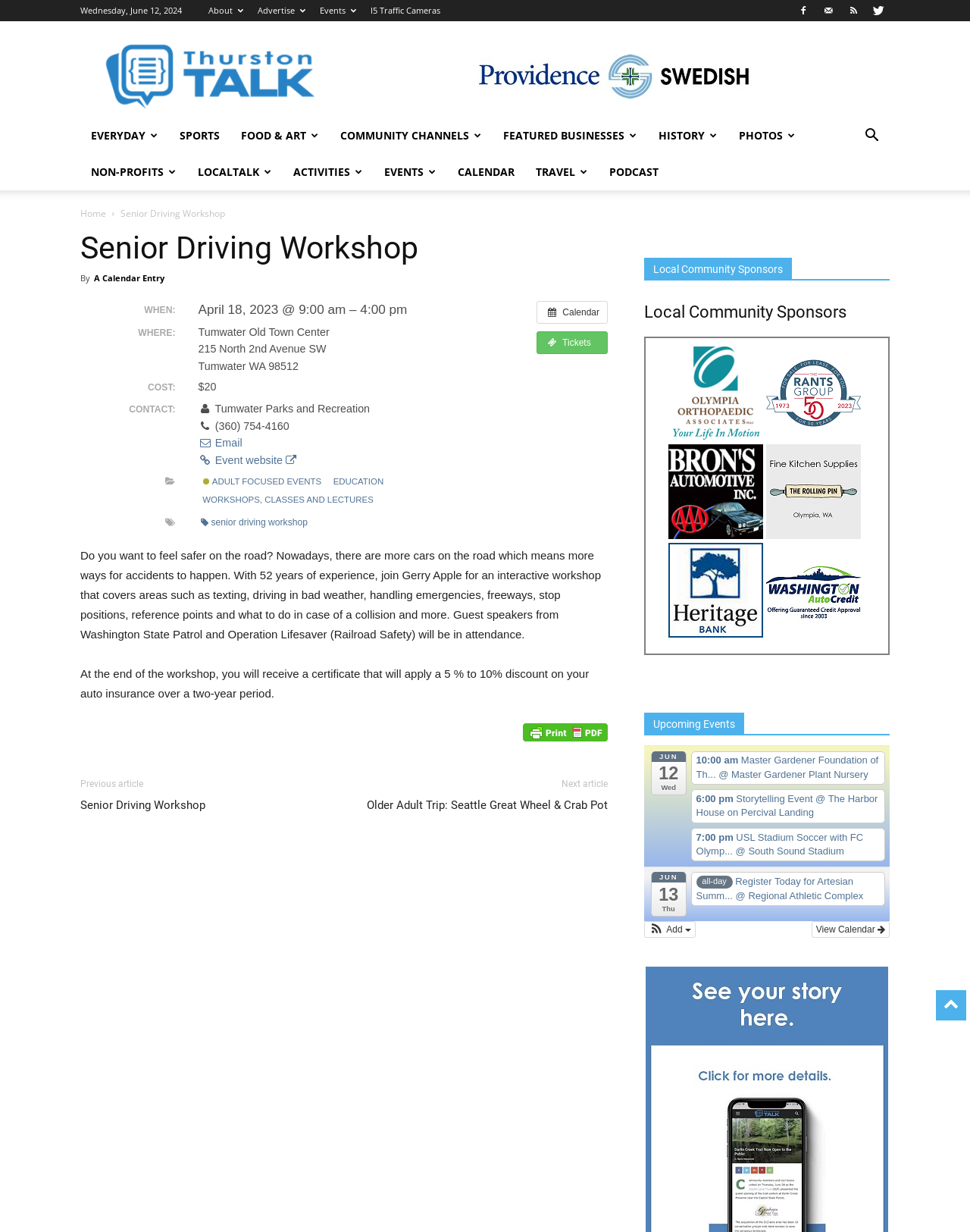Please specify the coordinates of the bounding box for the element that should be clicked to carry out this instruction: "Get tickets for the 'Senior Driving Workshop' event". The coordinates must be four float numbers between 0 and 1, formatted as [left, top, right, bottom].

[0.553, 0.269, 0.627, 0.287]